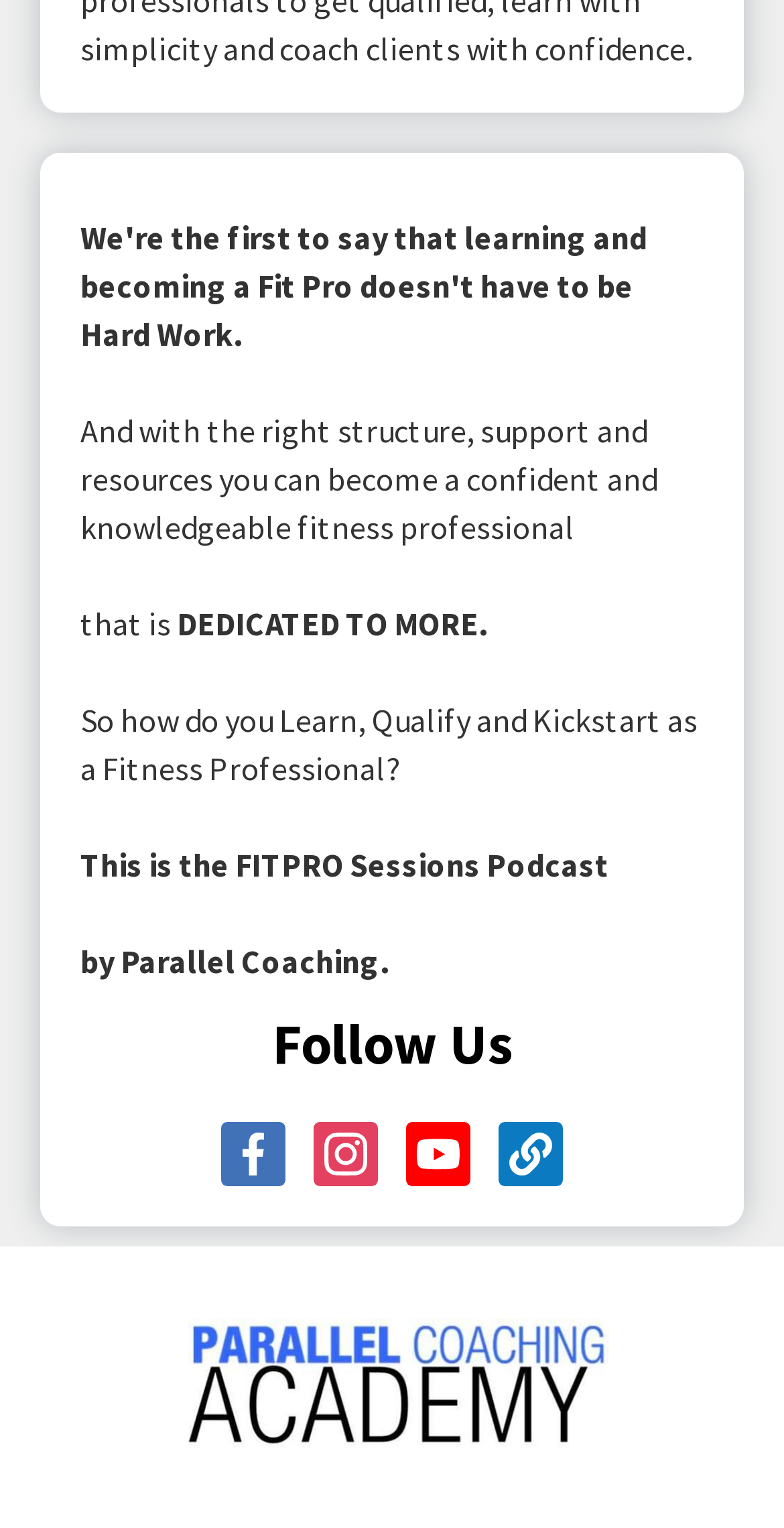Identify the bounding box coordinates for the UI element mentioned here: "Instagram". Provide the coordinates as four float values between 0 and 1, i.e., [left, top, right, bottom].

[0.4, 0.734, 0.482, 0.777]